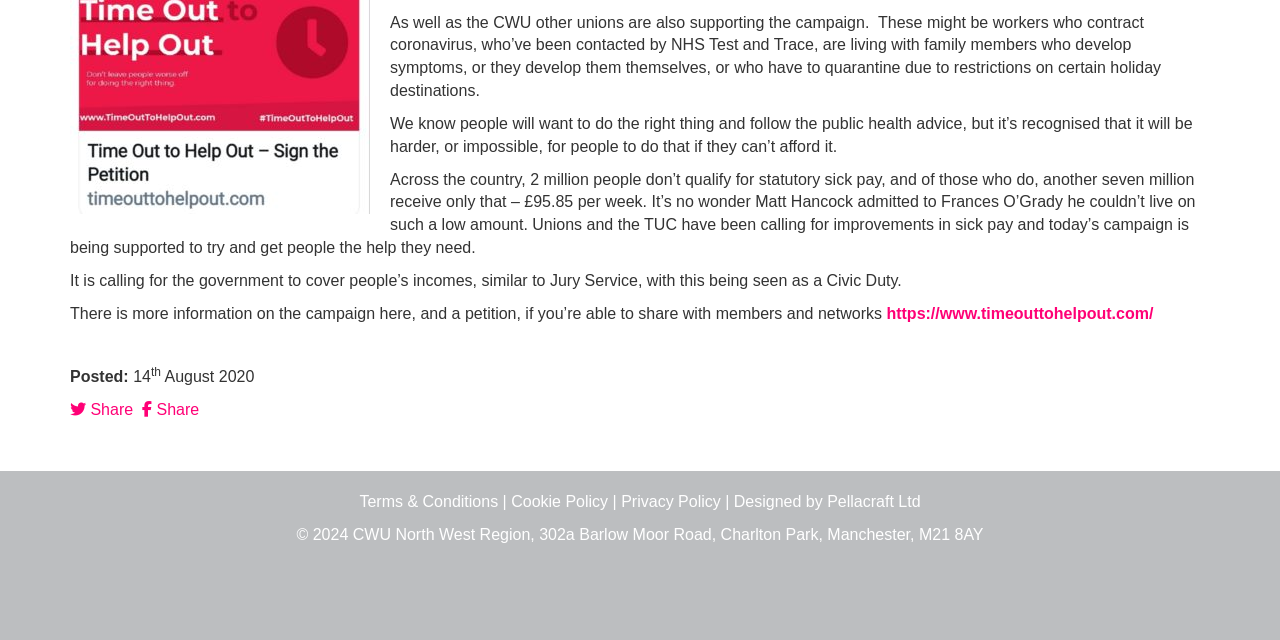Bounding box coordinates are specified in the format (top-left x, top-left y, bottom-right x, bottom-right y). All values are floating point numbers bounded between 0 and 1. Please provide the bounding box coordinate of the region this sentence describes: Terms & Conditions

[0.281, 0.771, 0.389, 0.797]